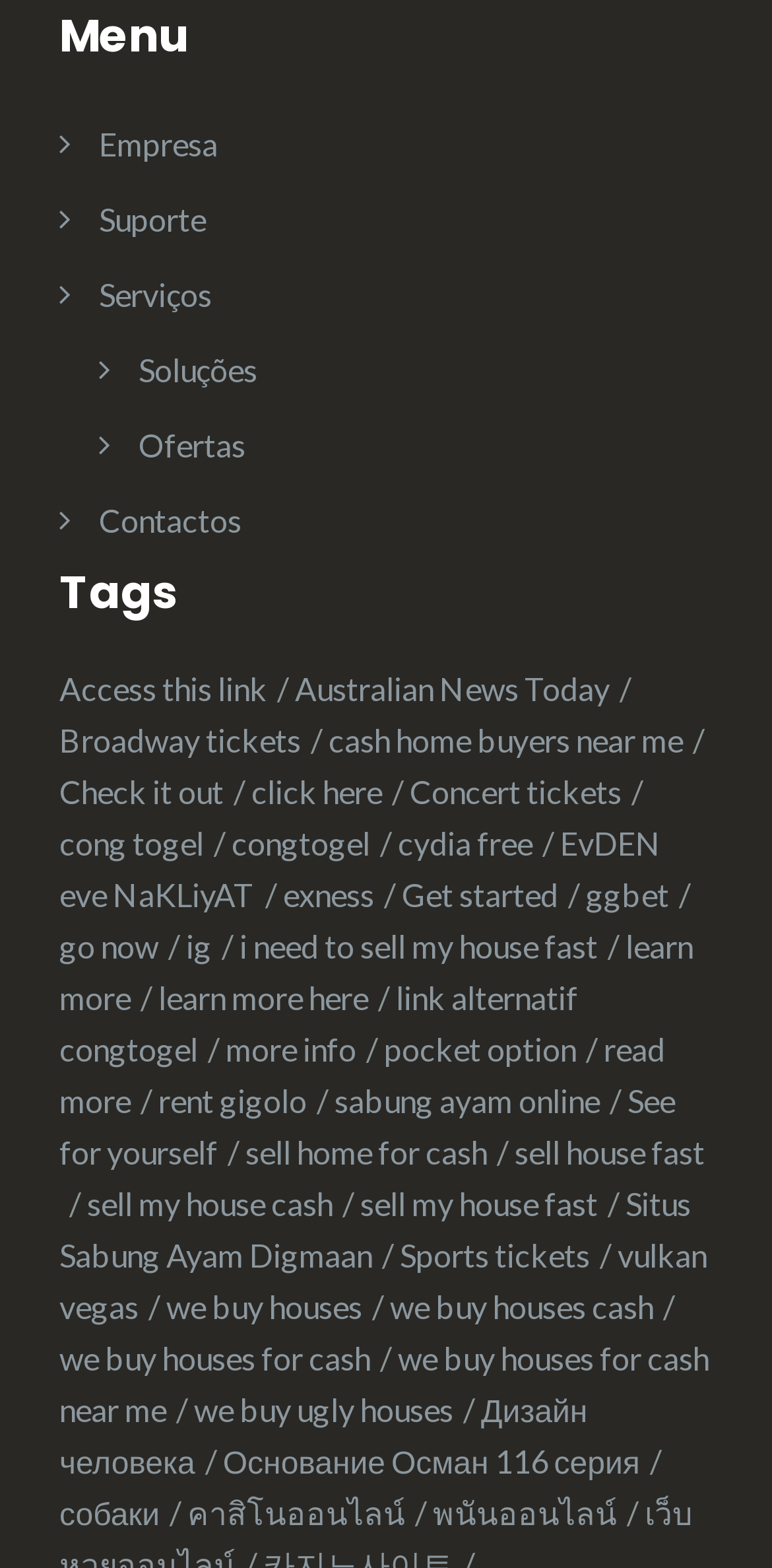Please determine the bounding box coordinates of the clickable area required to carry out the following instruction: "Learn more about cash home buyers near me". The coordinates must be four float numbers between 0 and 1, represented as [left, top, right, bottom].

[0.426, 0.459, 0.913, 0.483]